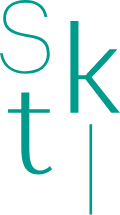Create an exhaustive description of the image.

The image represents the logo of the Finnish Cultural Institute in Denmark, featuring the letters "S", "K", and "T" in a modern and artistic font. The design is characterized by its bold, clean lines and a vibrant teal color, symbolizing creativity and cultural innovation. This logo reflects the institute's mission to promote Finnish culture and foster collaboration between Finland and Denmark through various artistic and academic initiatives. The institute serves as a hub for cultural exchange, highlighting the rich heritage and contemporary art of Finland within the Danish context.